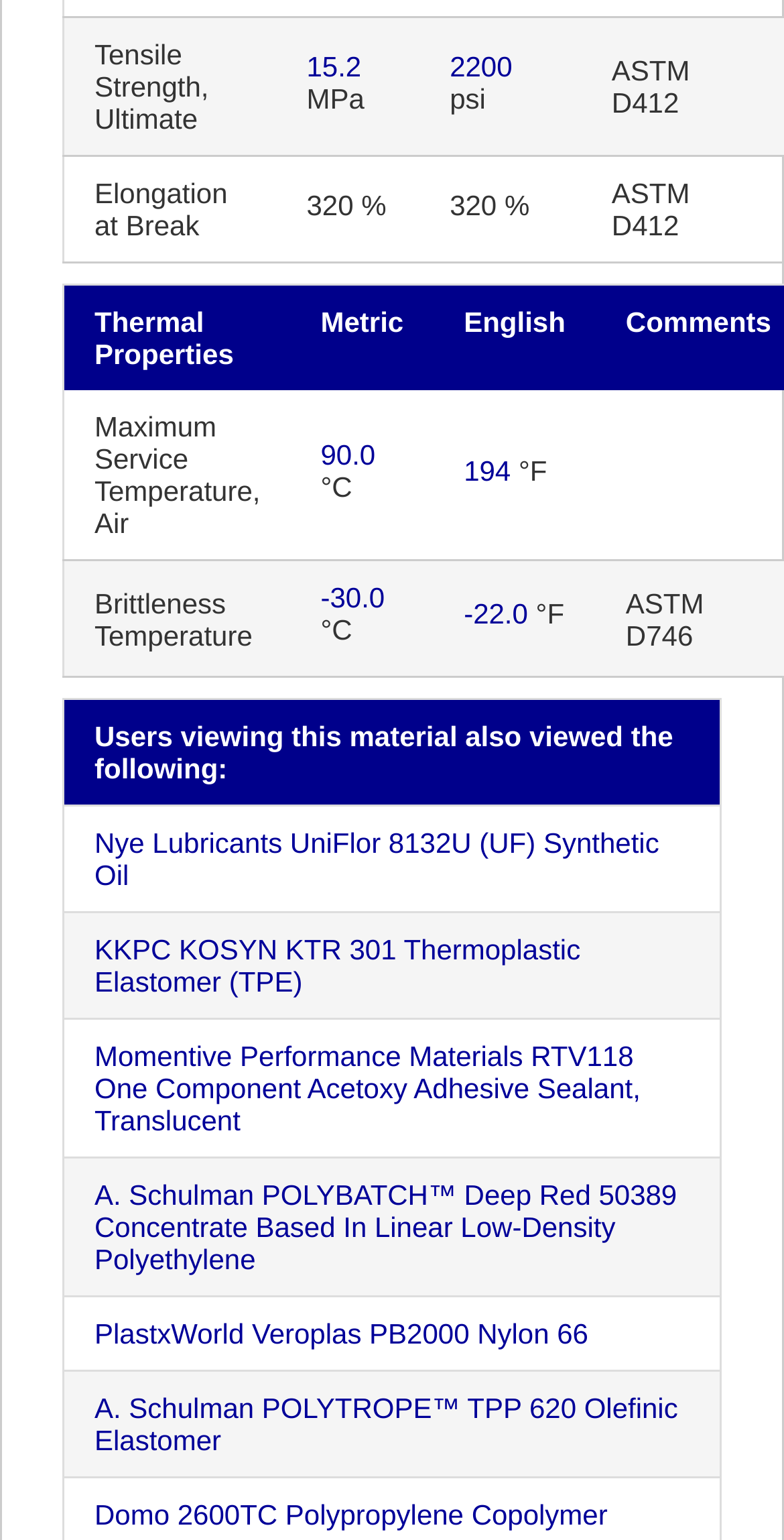What is the tensile strength of the material?
Based on the screenshot, answer the question with a single word or phrase.

15.2 MPa